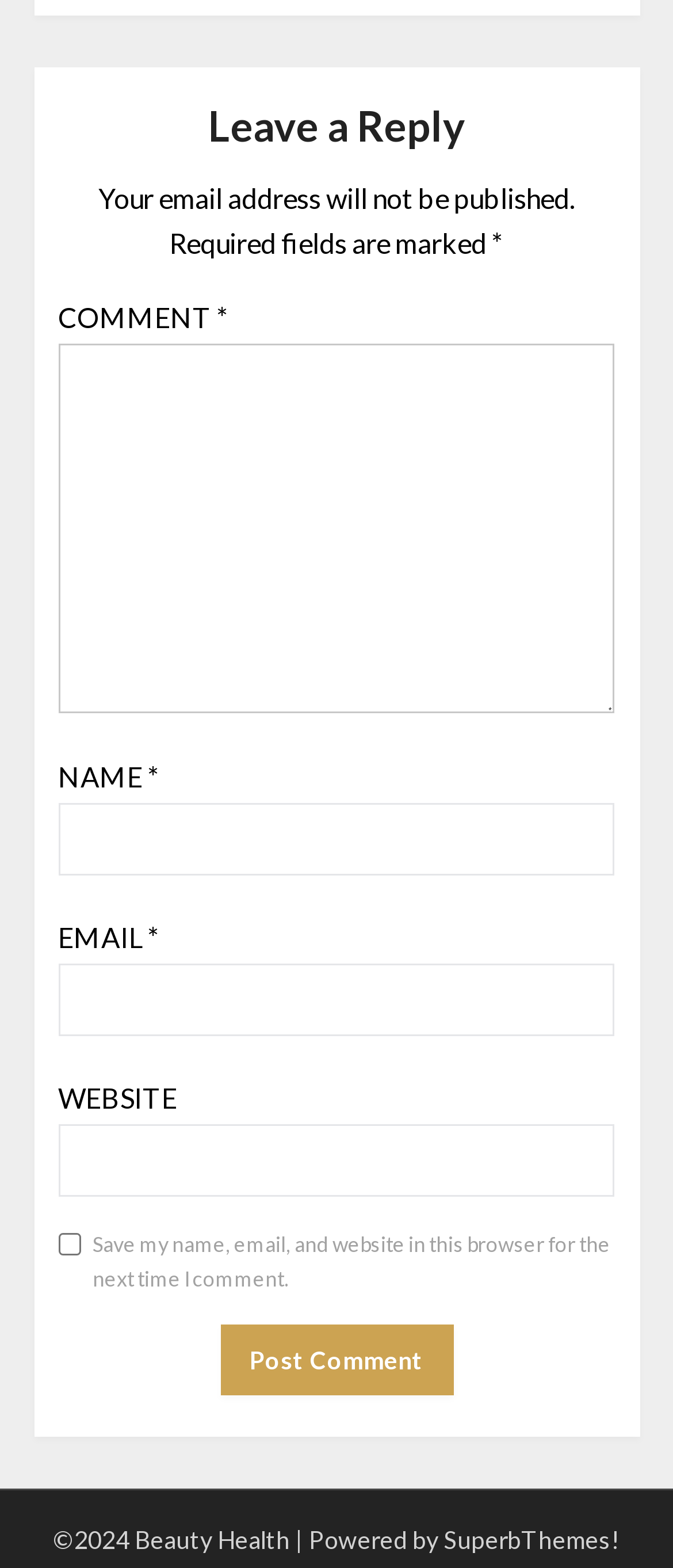Give the bounding box coordinates for the element described as: "parent_node: NAME * name="author"".

[0.086, 0.512, 0.914, 0.558]